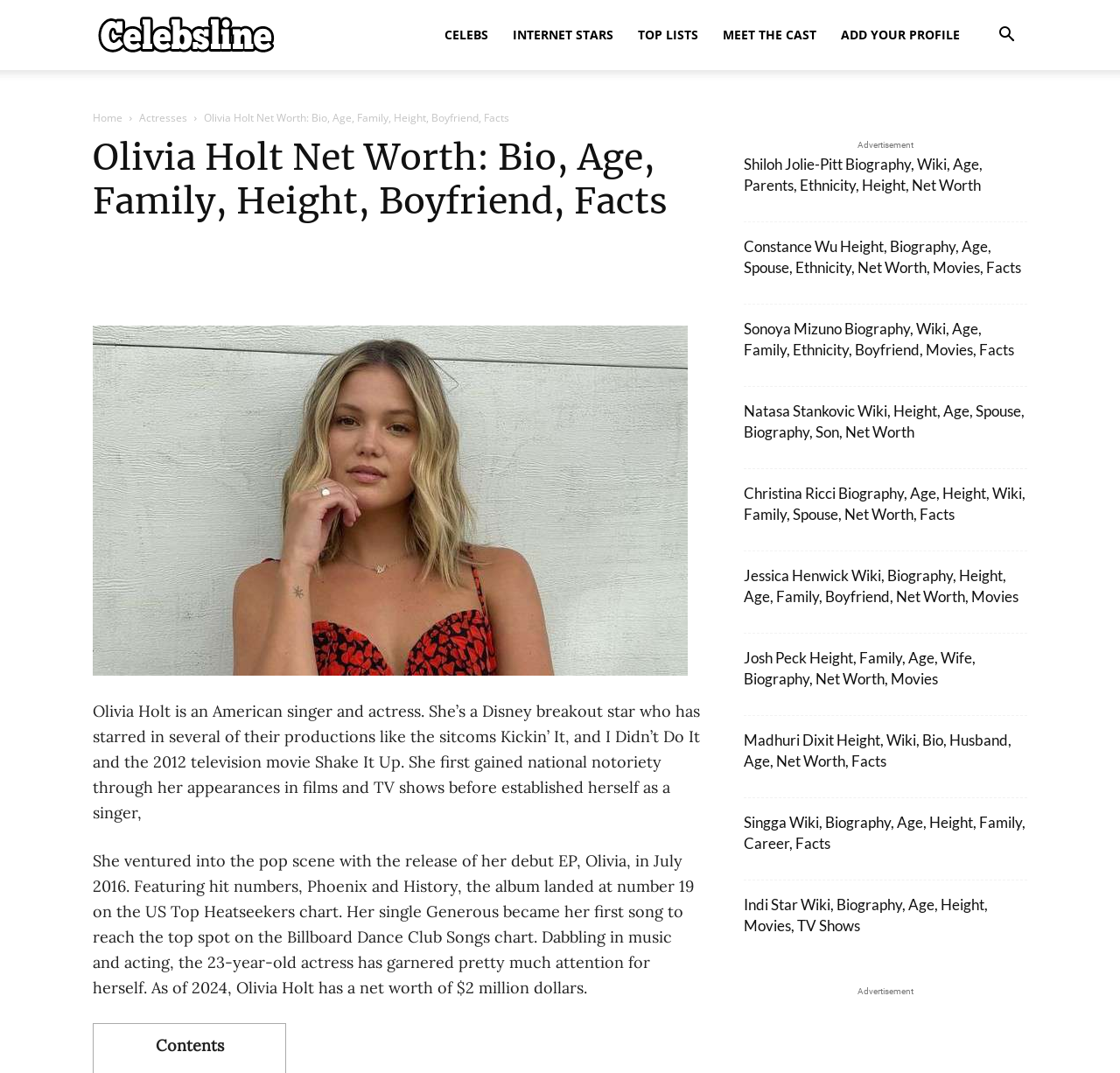Locate the bounding box coordinates of the clickable part needed for the task: "Read Shiloh Jolie-Pitt's biography".

[0.664, 0.144, 0.877, 0.181]